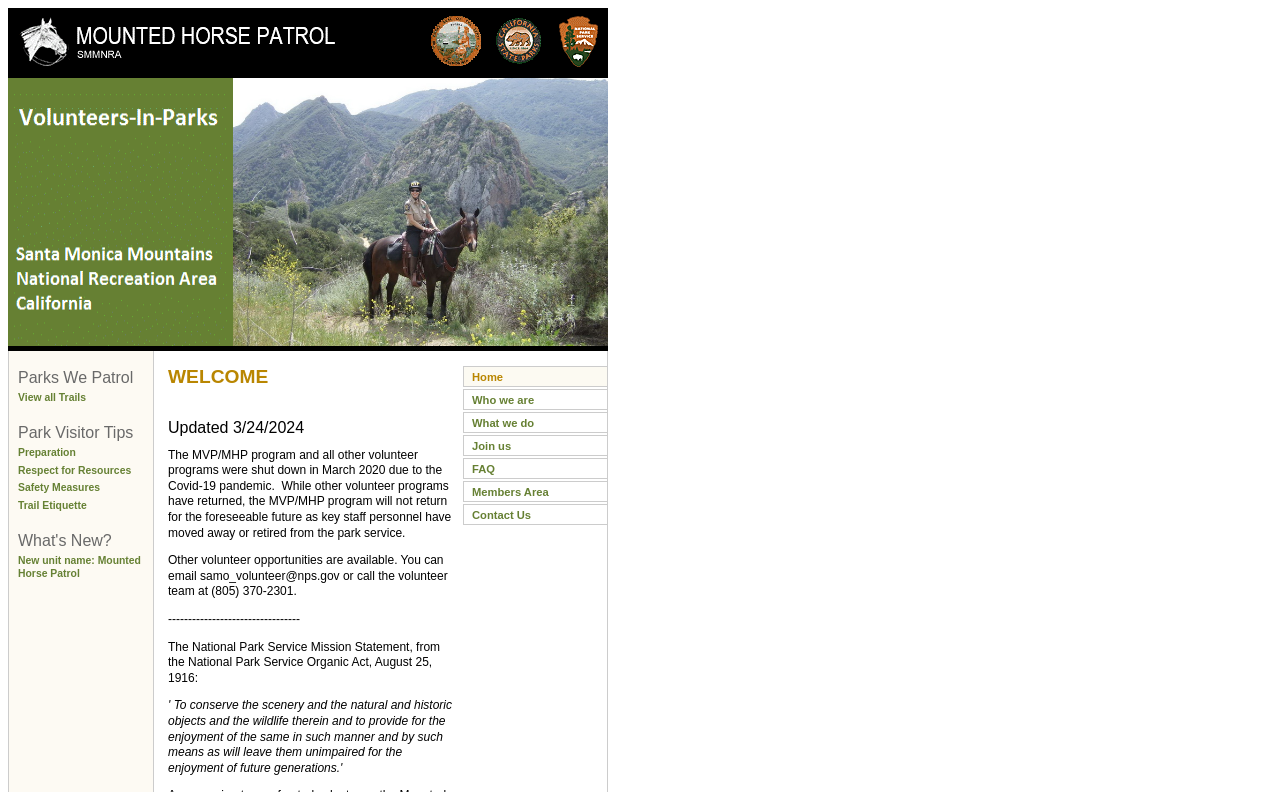Answer briefly with one word or phrase:
How many trails are available in the park?

Not specified